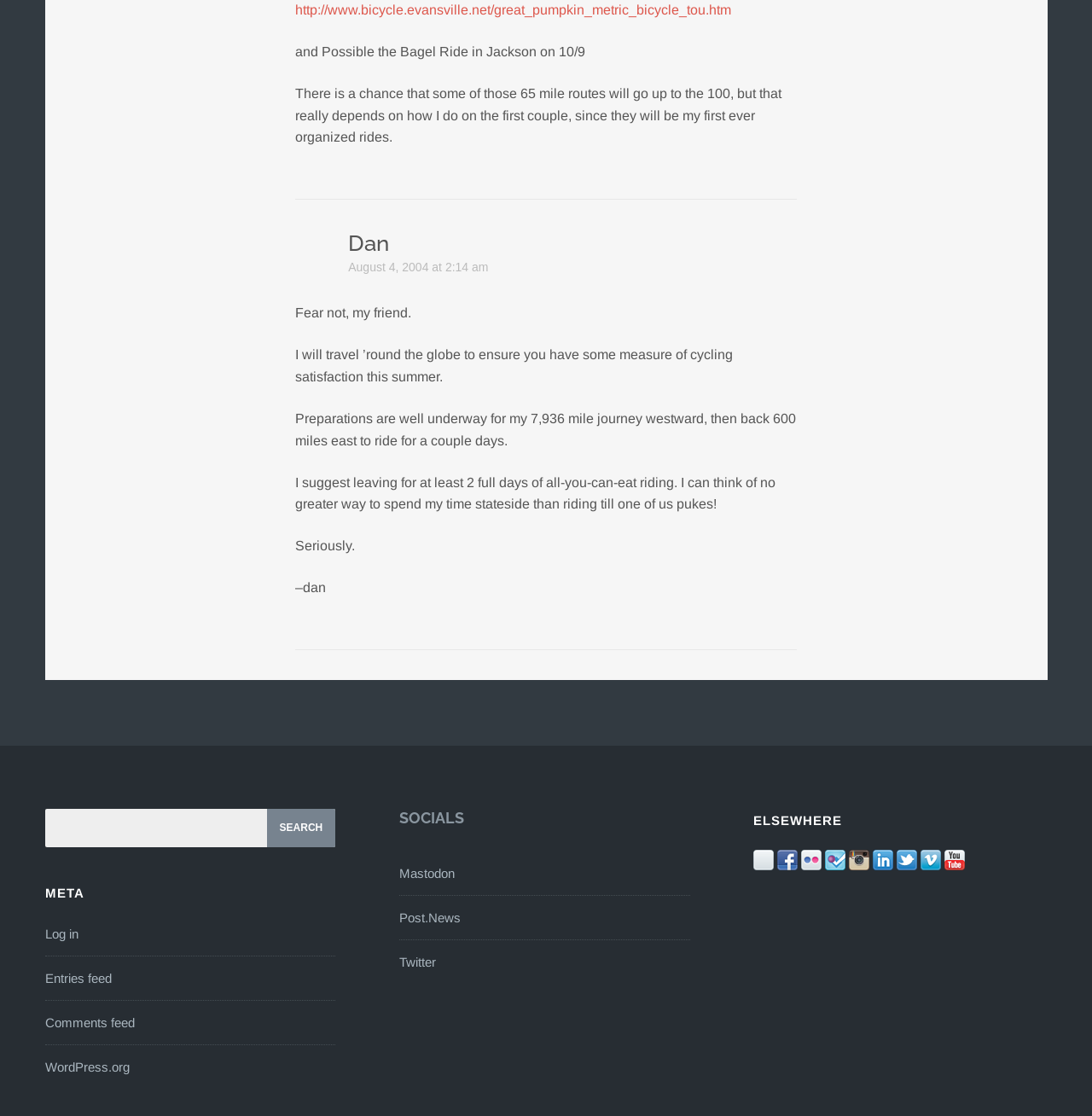Kindly determine the bounding box coordinates for the area that needs to be clicked to execute this instruction: "Search".

[0.041, 0.724, 0.307, 0.759]